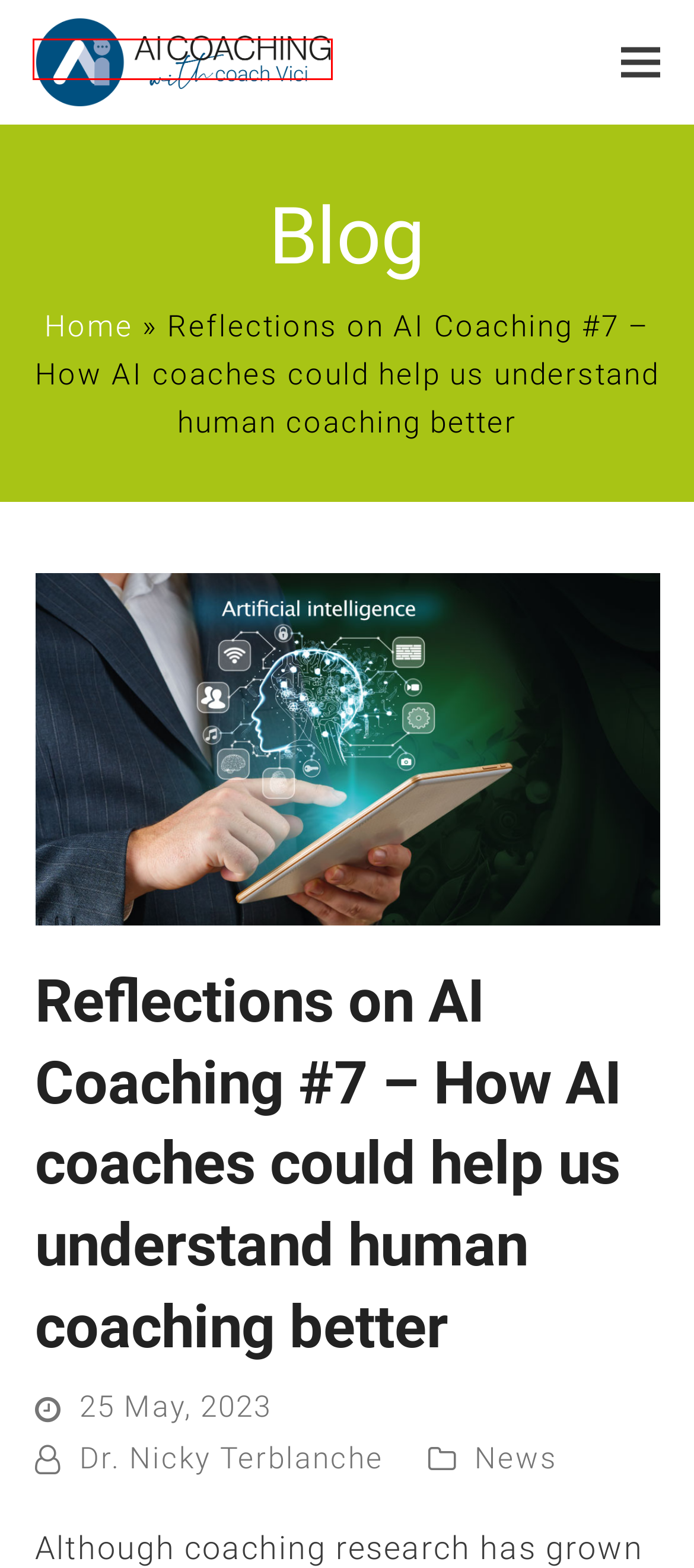Look at the screenshot of a webpage, where a red bounding box highlights an element. Select the best description that matches the new webpage after clicking the highlighted element. Here are the candidates:
A. Logo Design ƒ Website Design ƒ Cape Town
B. Reflections on AI Coaching #6 – In which context does AI Coaching work? - Coach VICI
C. News - Coach VICI
D. AI Coaching | Coach VICI
E. June 2023 - Coach VICI
F. May 2023 - Coach VICI
G. Artificial Intelligence – You give coaching a bad name! - Coach VICI
H. March 2023 - Coach VICI

D